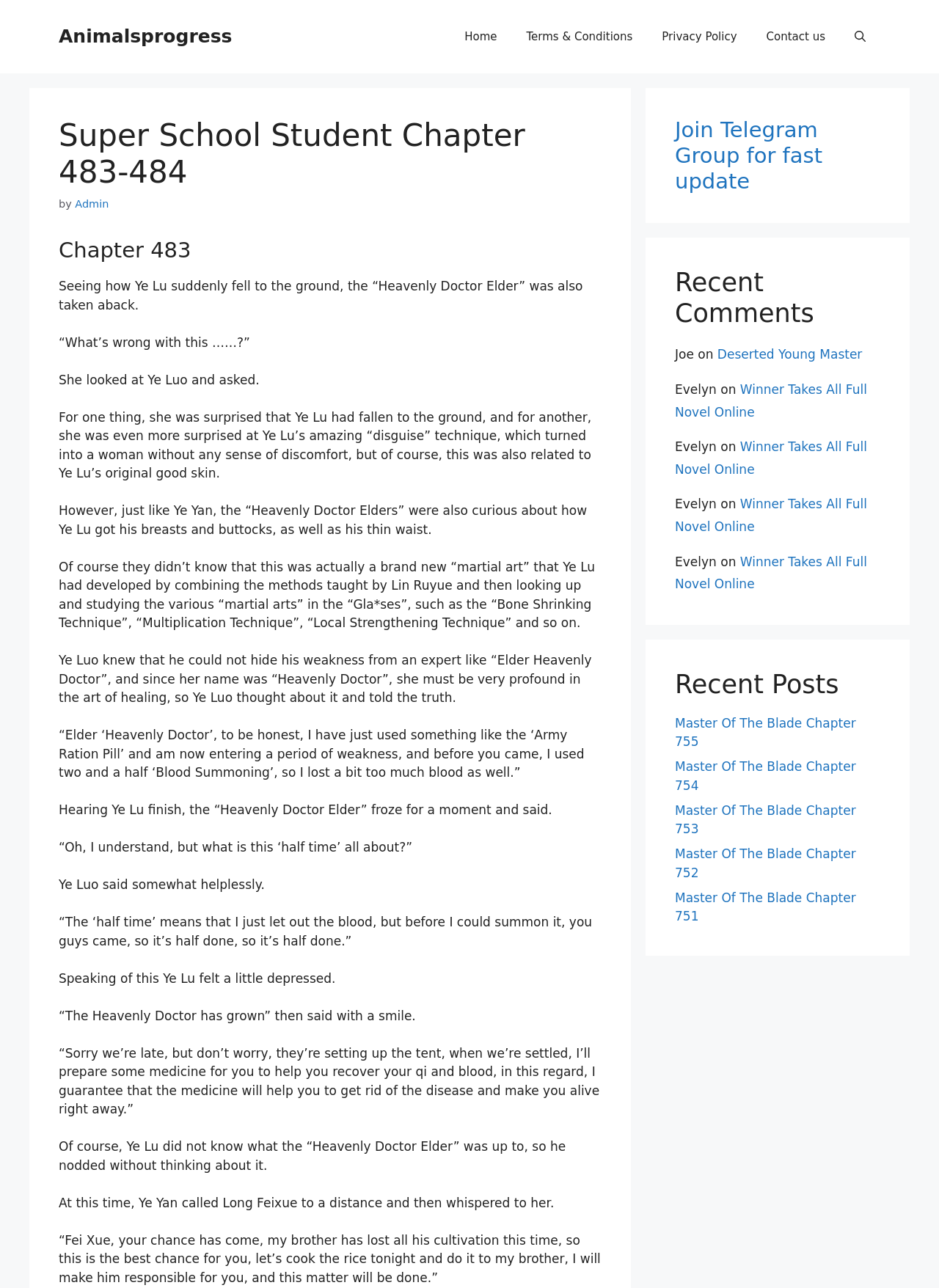Please respond to the question with a concise word or phrase:
What is the purpose of the 'Join Telegram Group for fast update' link?

To join a Telegram group for fast updates